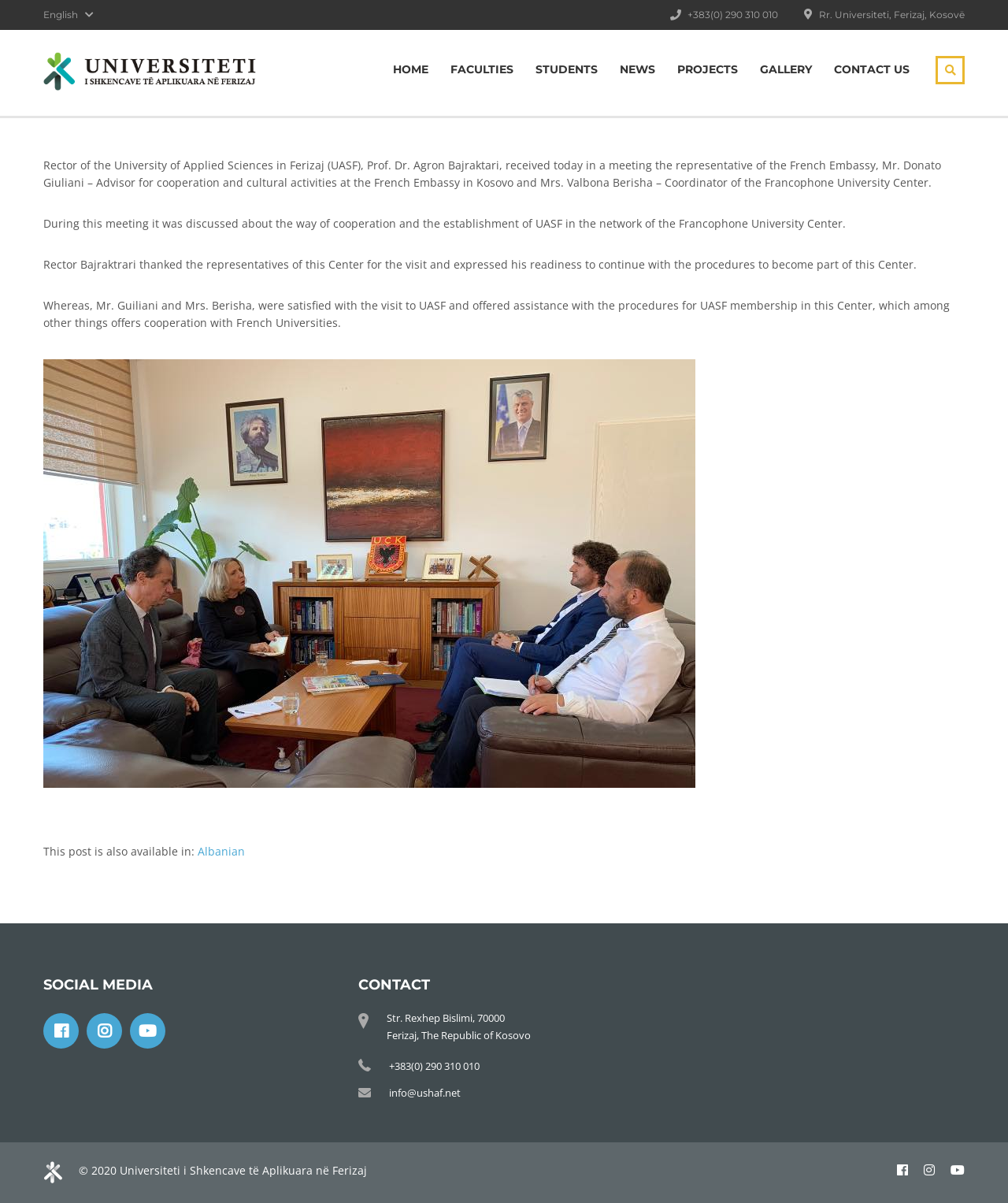Please study the image and answer the question comprehensively:
What is the name of the rector of the University of Applied Sciences in Ferizaj?

I found the name of the rector by reading the article content which mentions 'Rector of the University of Applied Sciences in Ferizaj (UASF), Prof. Dr. Agron Bajraktari, received today in a meeting...'.